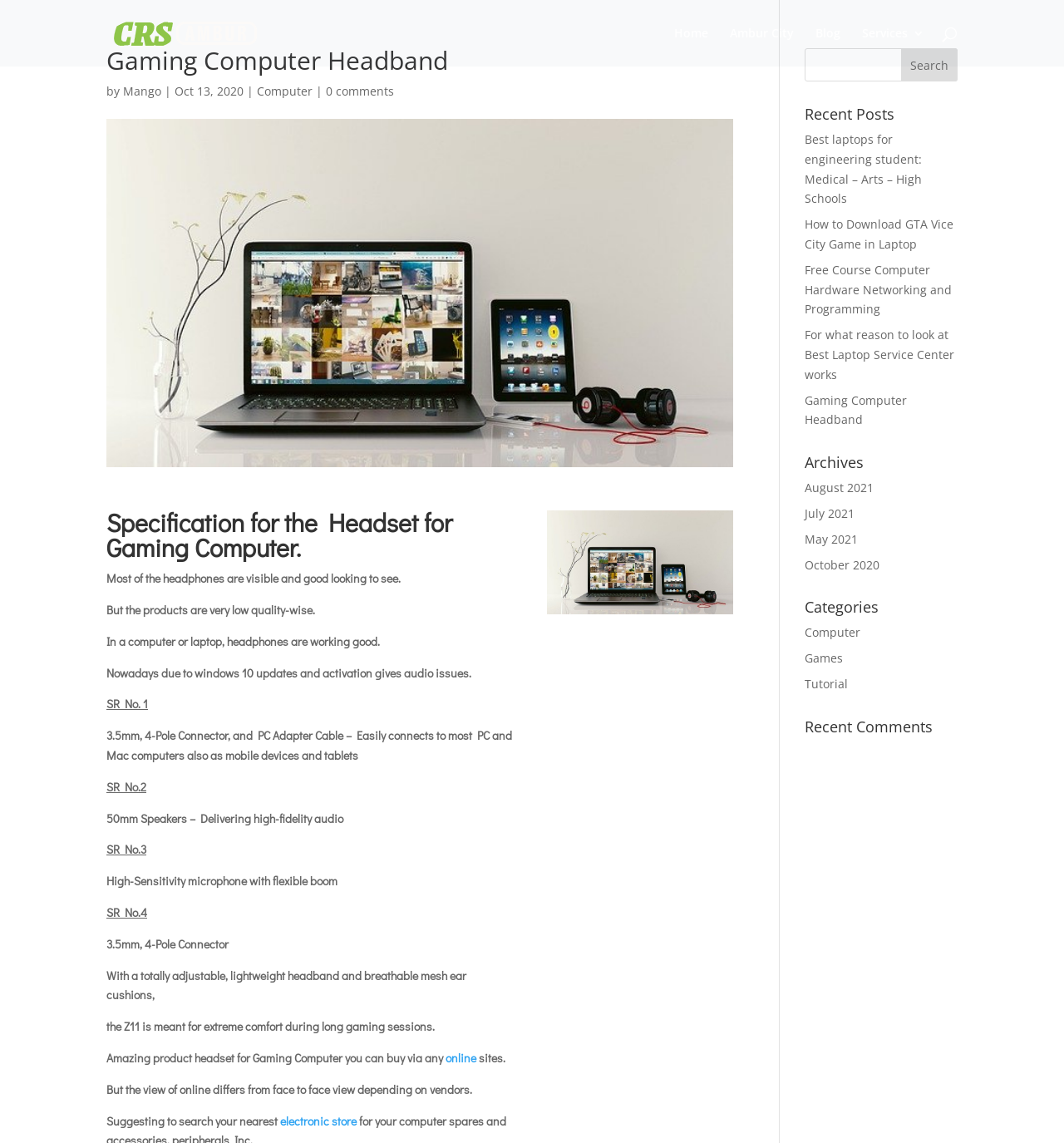Provide a comprehensive caption for the webpage.

This webpage appears to be a blog or article page about a gaming computer headband. At the top, there is a navigation menu with links to "Top Laptop Service Center Near Me Ambur | CRS Computer Store 24x7", "Home", "Ambur City", "Blog", and "Services 3". Below the navigation menu, there is a search bar.

The main content of the page is divided into two sections. On the left side, there is a heading "Gaming Computer Headband" followed by a brief description of the product, including its specifications and features. There are also several paragraphs of text discussing the product's quality, compatibility, and usage. The text is accompanied by two images, one of which is a product image.

On the right side, there are several sections, including "Recent Posts", "Archives", "Categories", and "Recent Comments". Each section contains a list of links to other articles or pages on the website. The "Recent Posts" section lists several article titles, including "Best laptops for engineering student: Medical – Arts – High Schools" and "How to Download GTA Vice City Game in Laptop". The "Archives" section lists links to articles from different months, such as "August 2021" and "October 2020". The "Categories" section lists links to categories such as "Computer", "Games", and "Tutorial". The "Recent Comments" section appears to be empty.

At the bottom of the page, there is another search bar and a link to an electronic store.